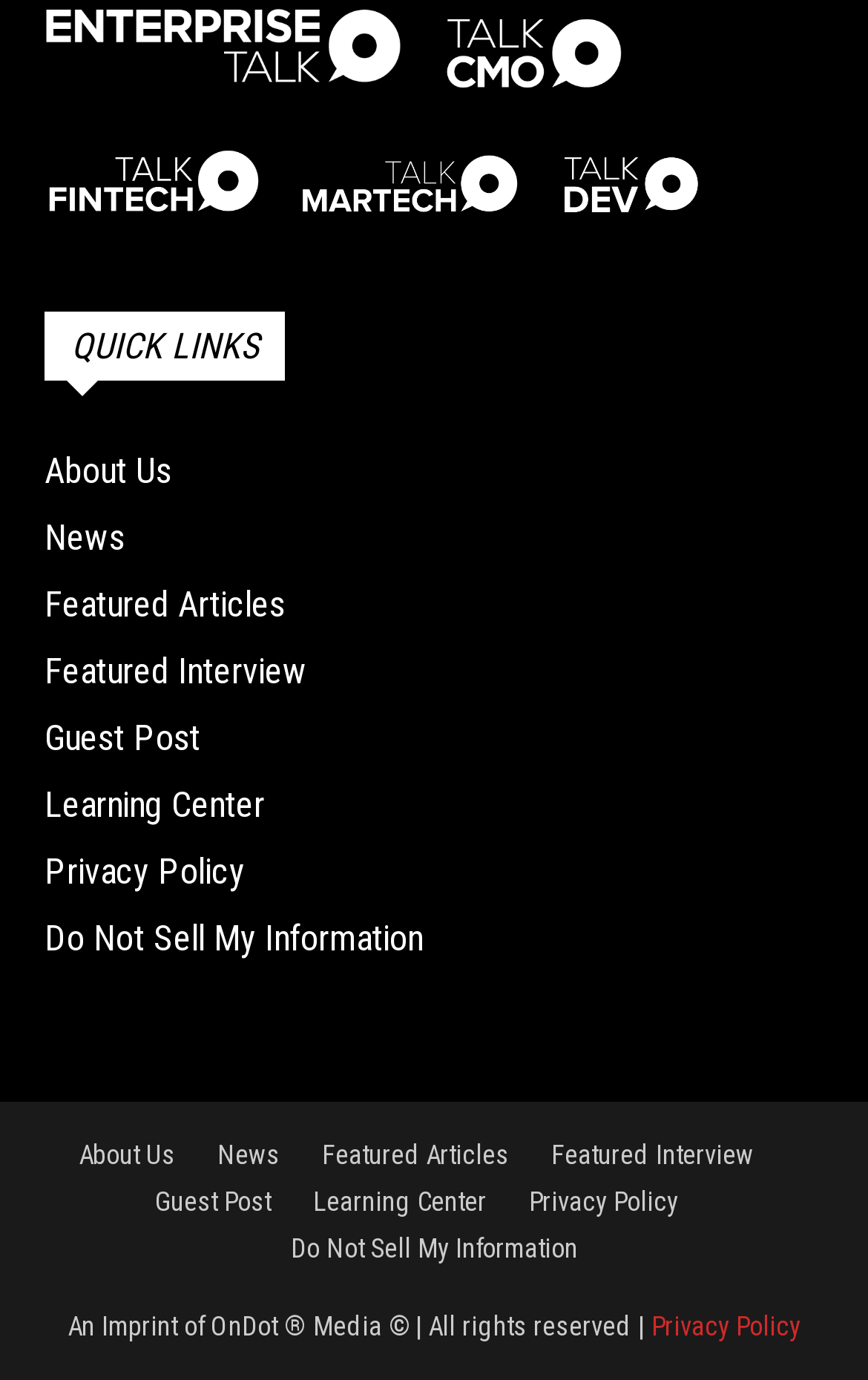Locate the bounding box coordinates of the clickable region to complete the following instruction: "view Featured Articles."

[0.051, 0.422, 0.328, 0.453]